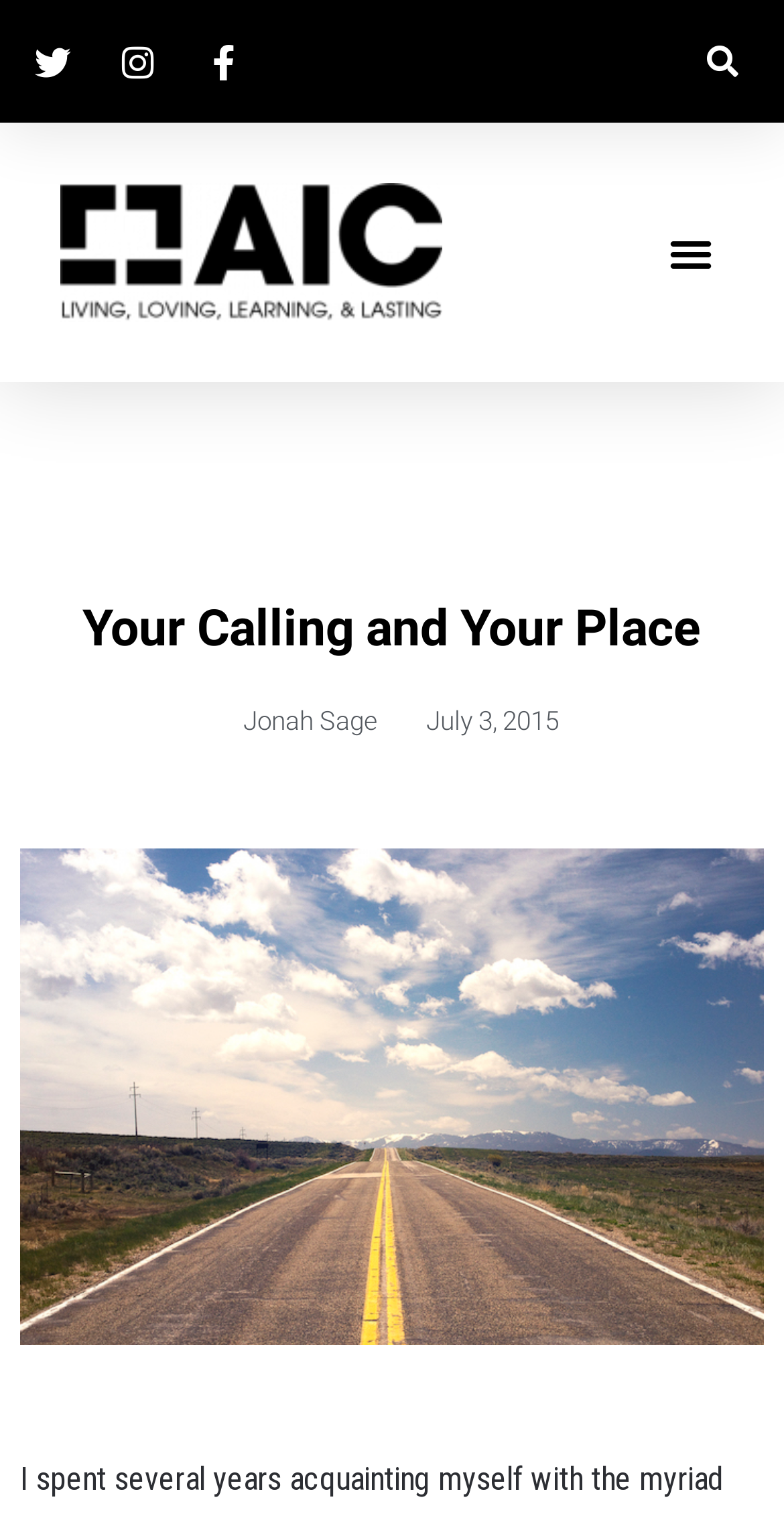How many links are in the top navigation bar?
Please provide a comprehensive answer to the question based on the webpage screenshot.

I counted the number of link elements in the top navigation bar, which are '', '', and ''. There are three links in total.